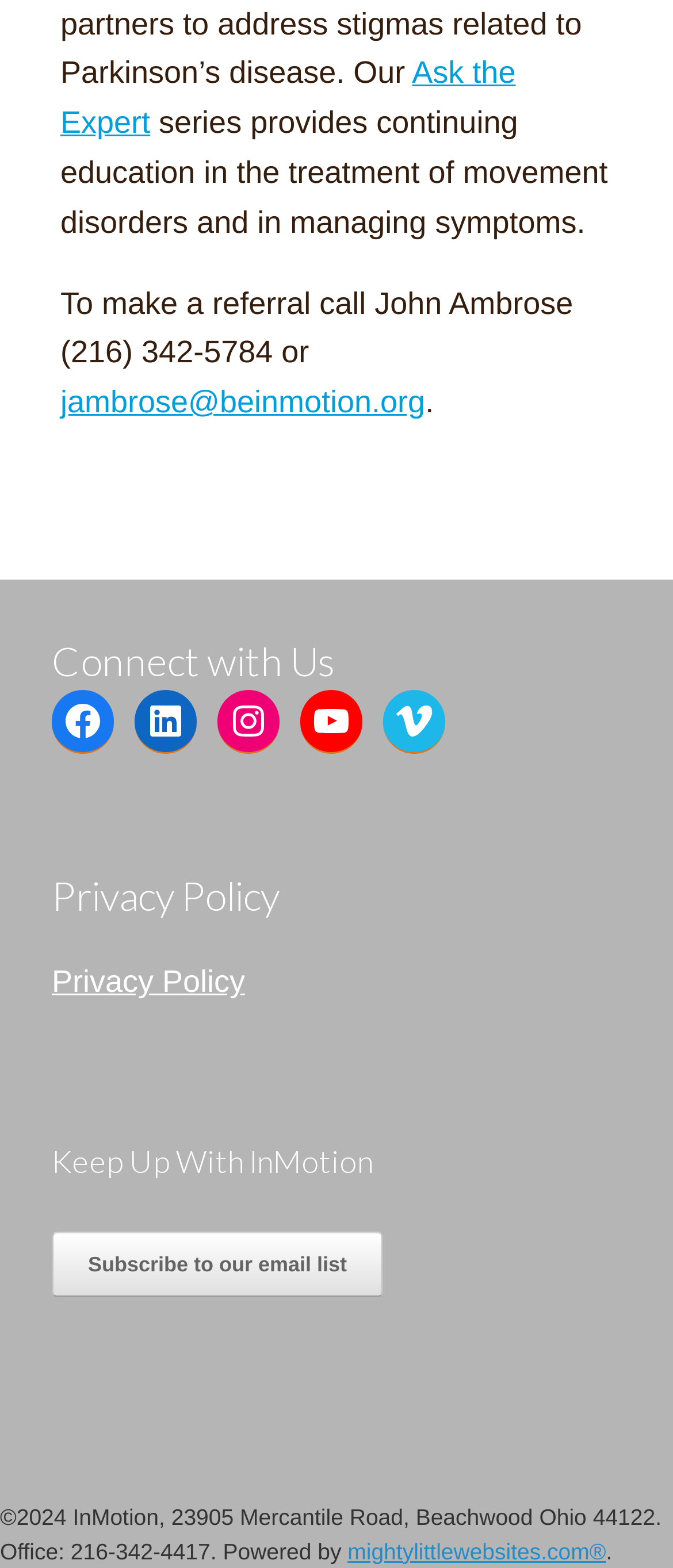Can you determine the bounding box coordinates of the area that needs to be clicked to fulfill the following instruction: "Contact John Ambrose"?

[0.09, 0.245, 0.632, 0.267]